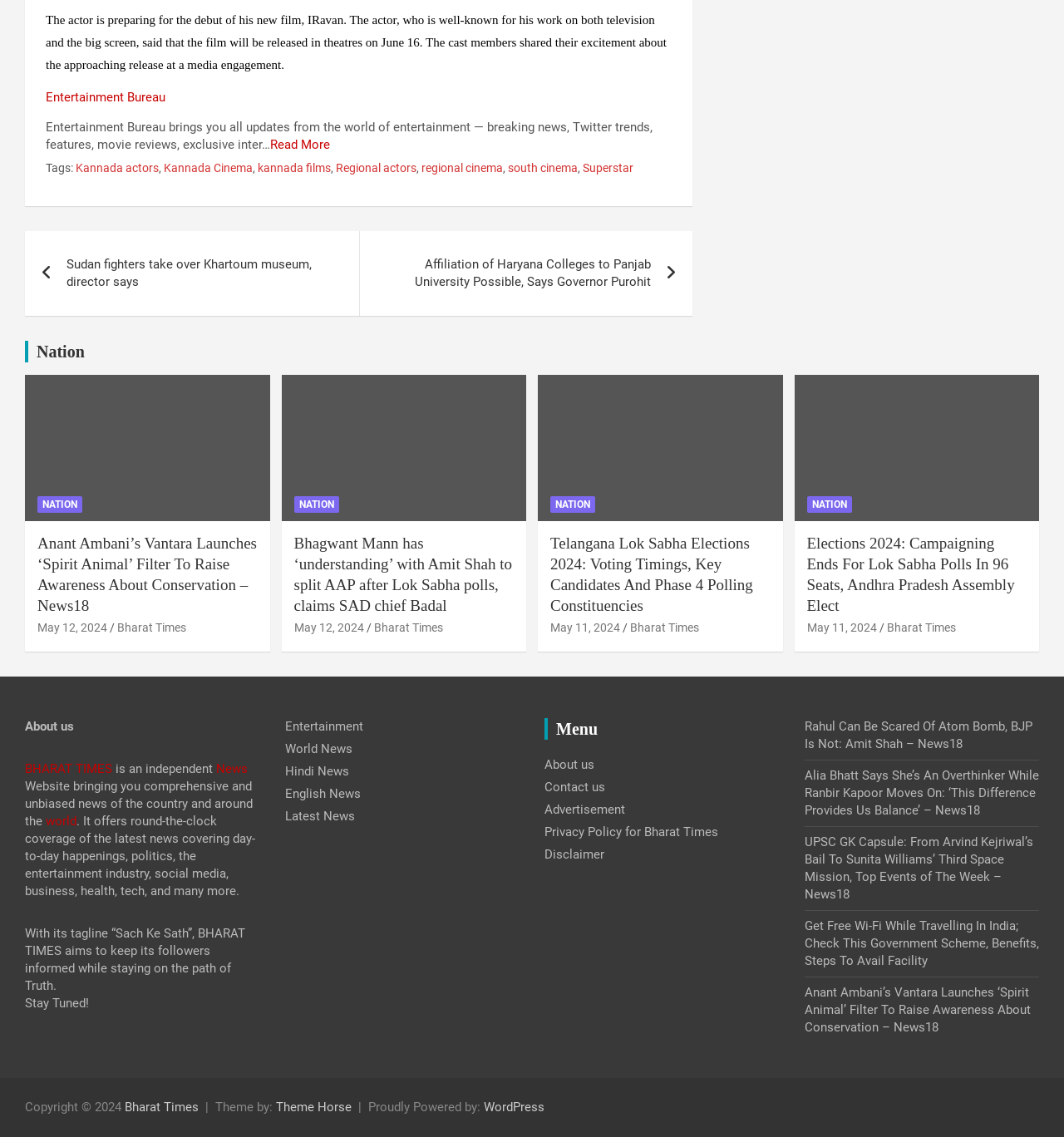Give a one-word or short phrase answer to this question: 
How many categories are there in the menu?

6